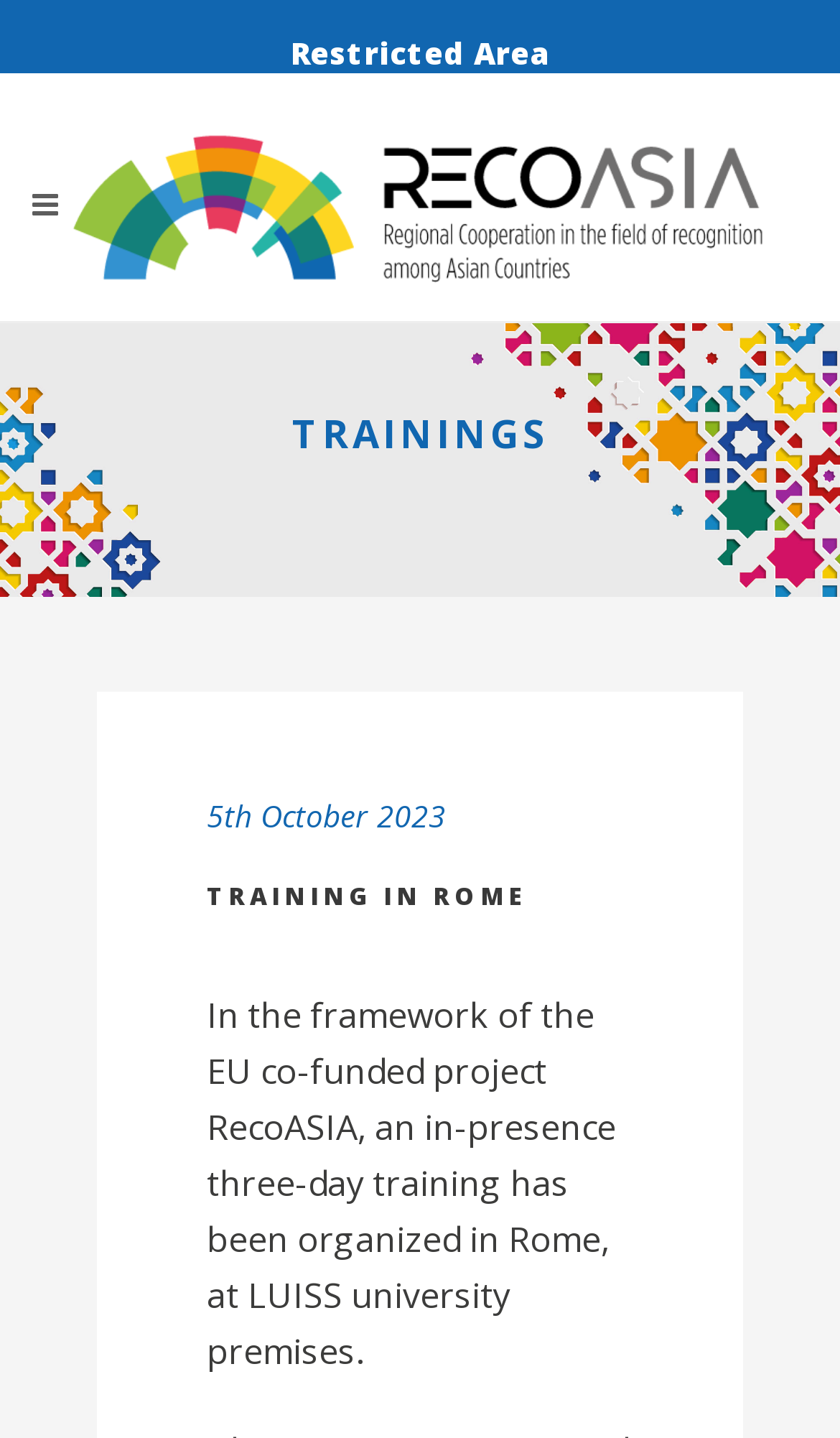Based on the image, provide a detailed response to the question:
How many days is the training?

I found the answer by reading the static text 'In the framework of the EU co-funded project RecoASIA, an in-presence three-day training has been organized in Rome, at LUISS university premises.' which mentions the duration of the training as three days.